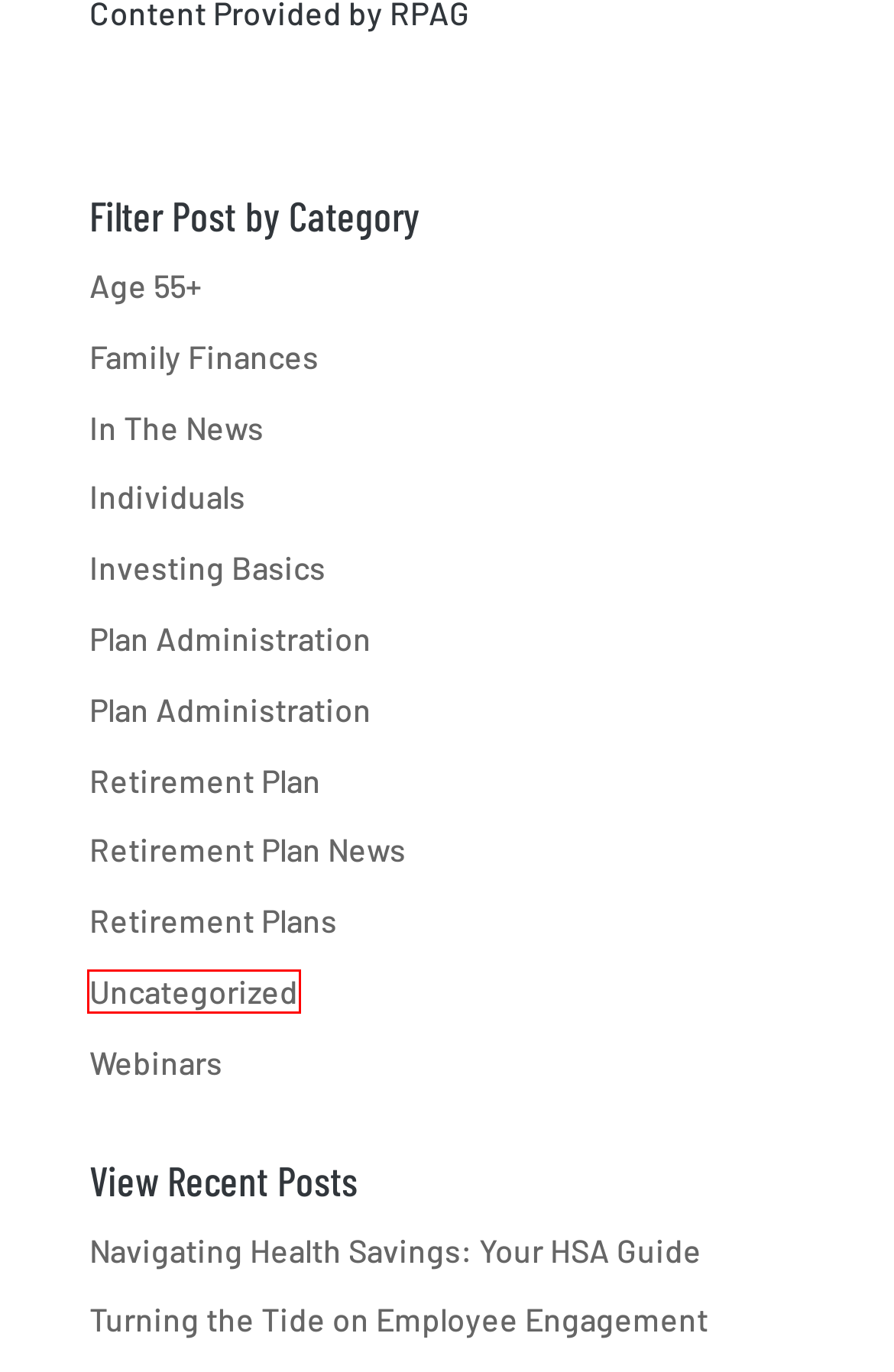Consider the screenshot of a webpage with a red bounding box and select the webpage description that best describes the new page that appears after clicking the element inside the red box. Here are the candidates:
A. Uncategorized Archives - Kampstra Wealth Management
B. Webinars Archives - Kampstra Wealth Management
C. Retirement Plan News Archives - Kampstra Wealth Management
D. Individuals Archives - Kampstra Wealth Management
E. Navigating Health Savings: Your HSA Guide - Kampstra Wealth Management
F. Turning the Tide on Employee Engagement - Kampstra Wealth Management
G. Age 55+ Archives - Kampstra Wealth Management
H. In The News Archives - Kampstra Wealth Management

A